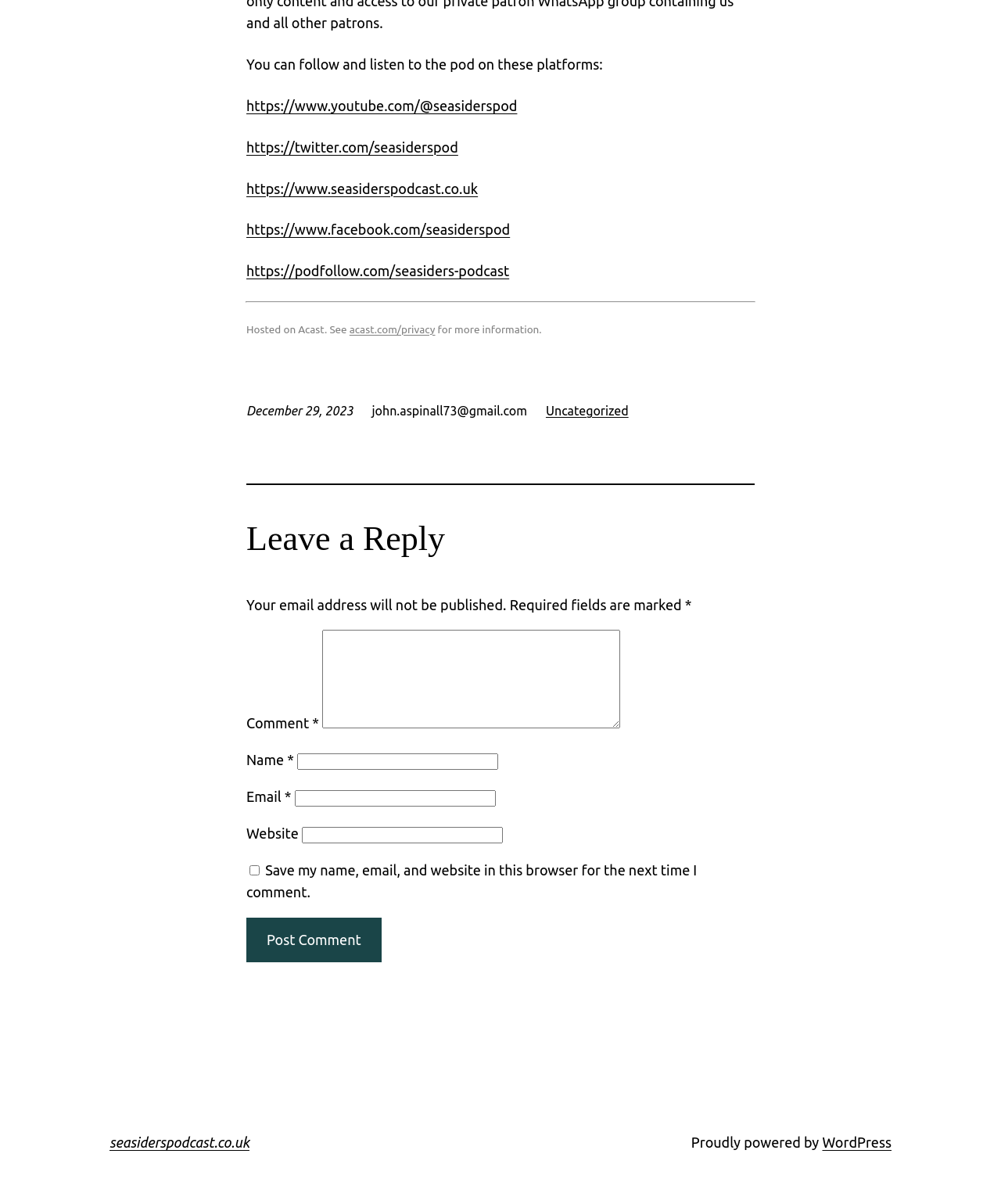Pinpoint the bounding box coordinates of the clickable area necessary to execute the following instruction: "Click on the 'Play on Words' link". The coordinates should be given as four float numbers between 0 and 1, namely [left, top, right, bottom].

None